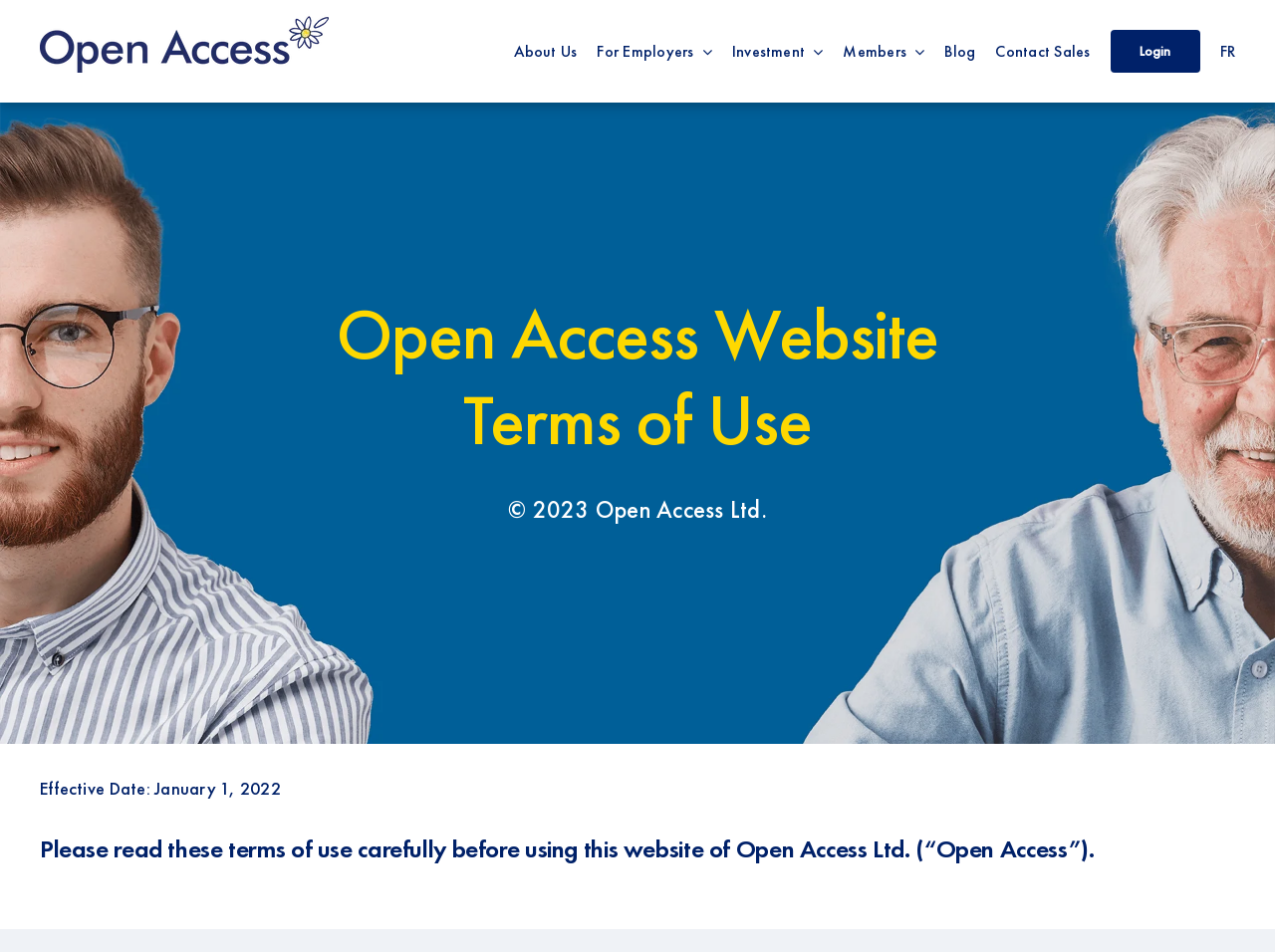Please locate the bounding box coordinates of the region I need to click to follow this instruction: "Login to the website".

[0.871, 0.02, 0.941, 0.087]